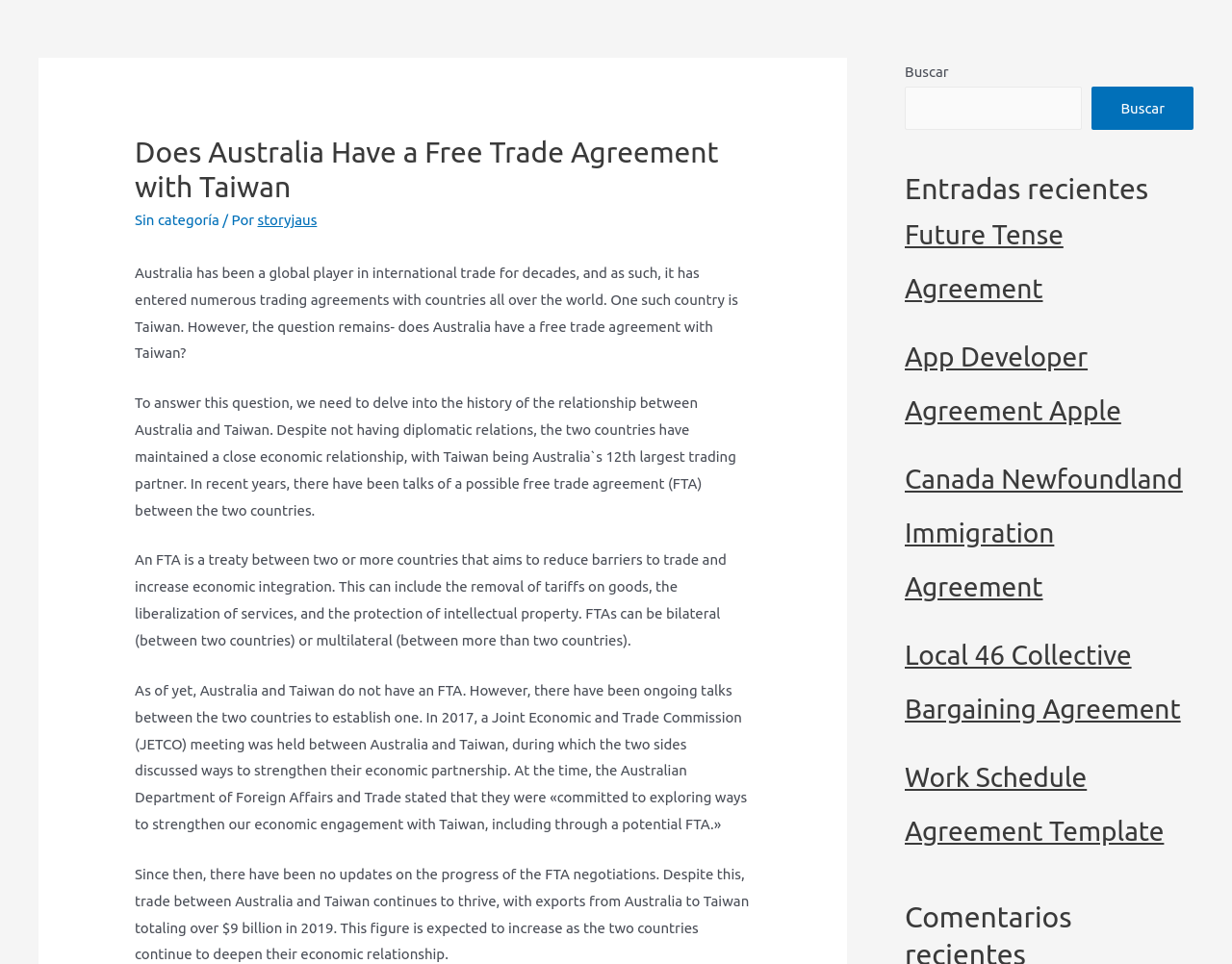What is the purpose of a free trade agreement?
Please describe in detail the information shown in the image to answer the question.

As stated on the webpage, a free trade agreement (FTA) is a treaty between two or more countries that aims to reduce barriers to trade and increase economic integration, which can include the removal of tariffs on goods, the liberalization of services, and the protection of intellectual property.